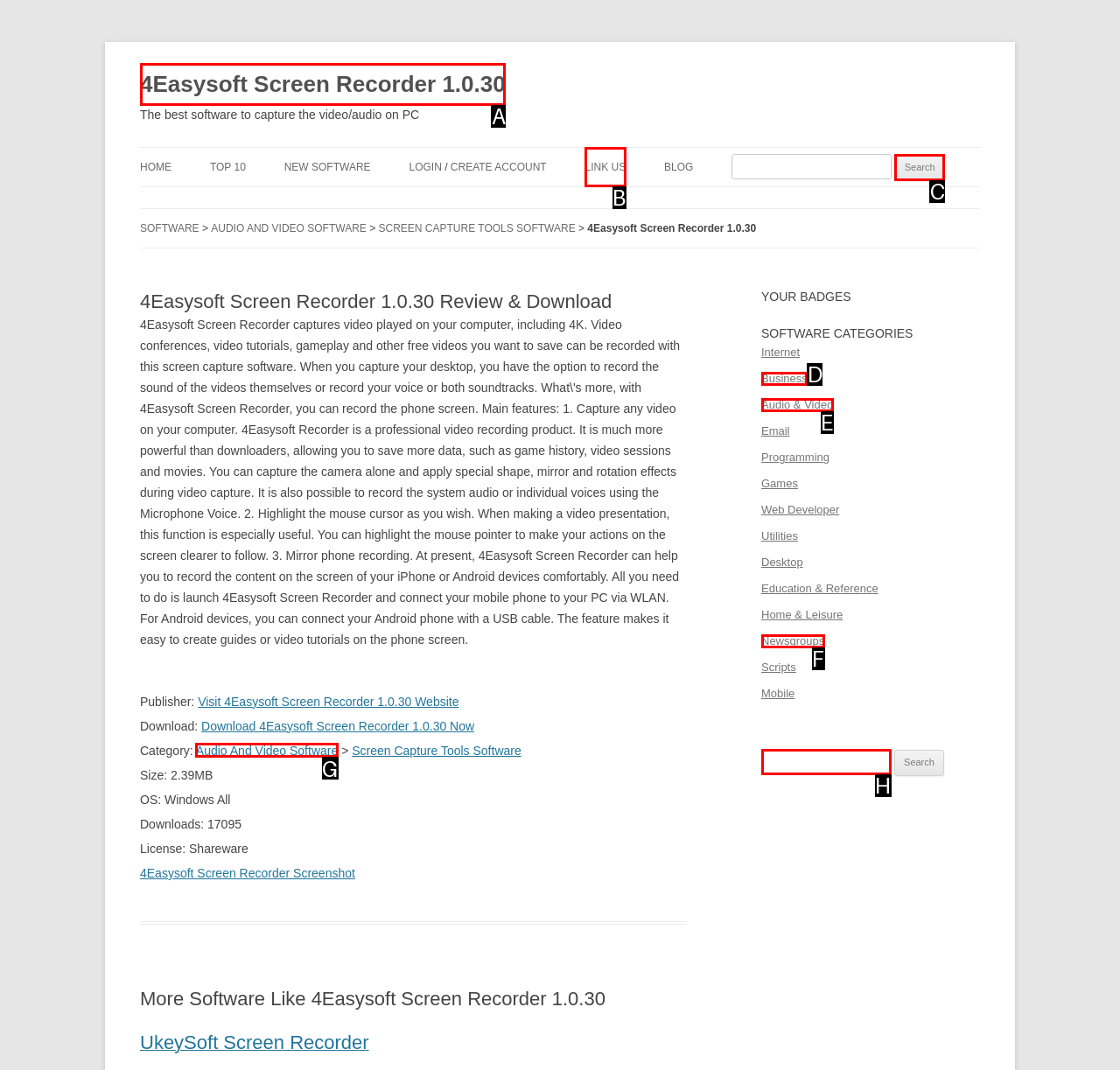Which HTML element fits the description: Link Us? Respond with the letter of the appropriate option directly.

B